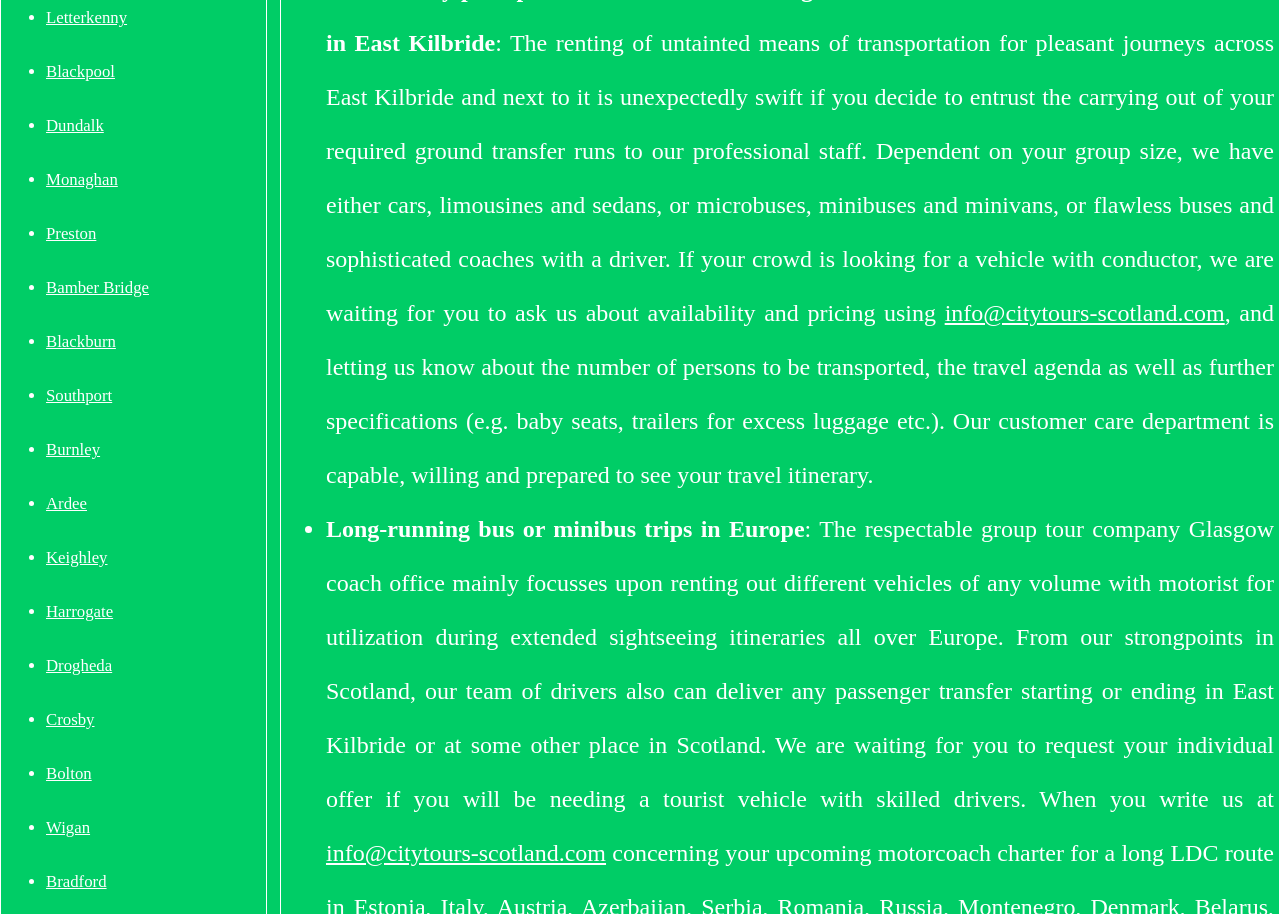What type of trips does the company offer?
Please provide a comprehensive answer based on the details in the screenshot.

I found this information by reading the text on the webpage, specifically the sentence that mentions 'Long-running bus or minibus trips in Europe'. This suggests that the company offers trips of this type.